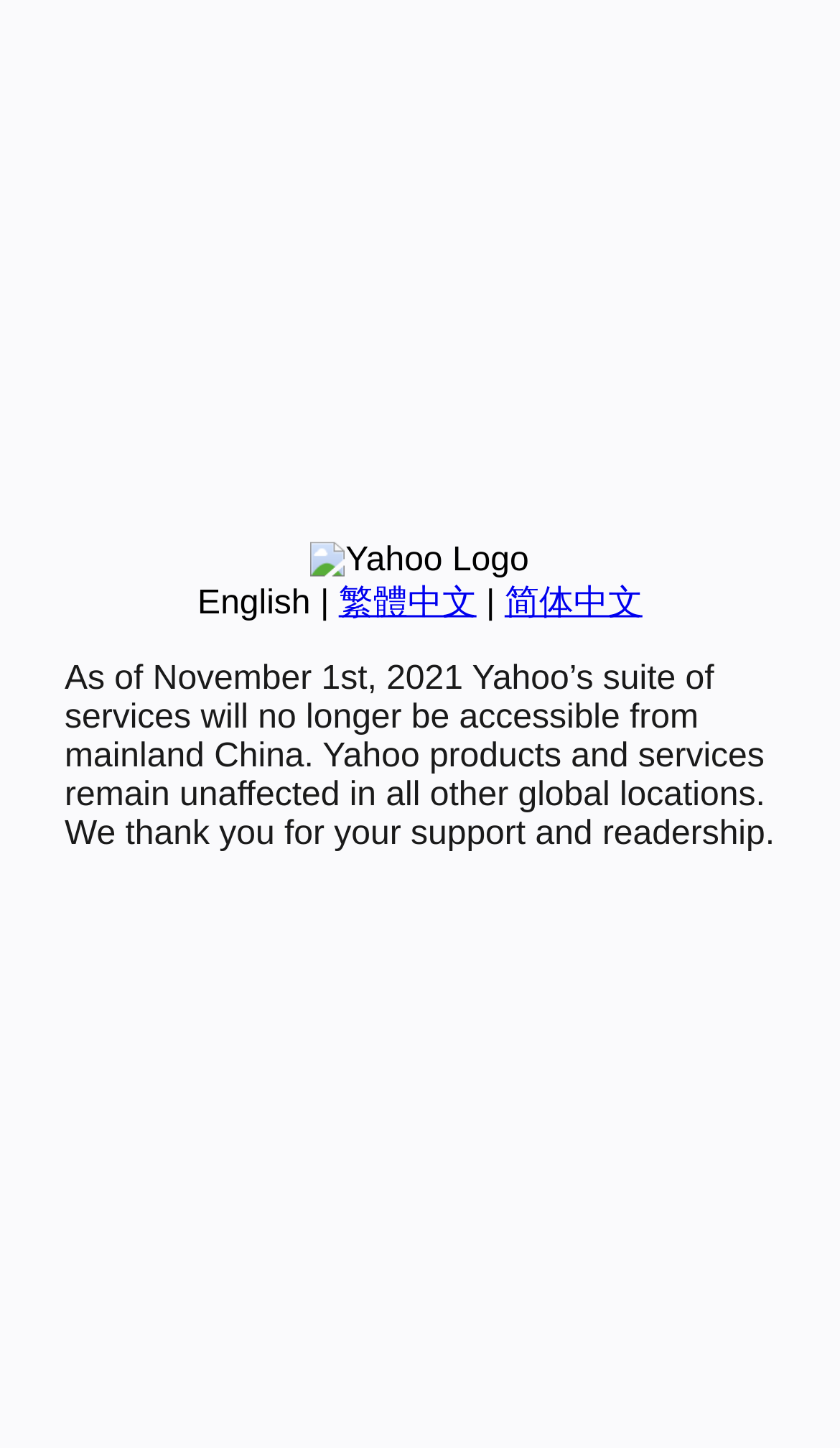Identify the bounding box coordinates for the UI element described as follows: alt="Logo". Use the format (top-left x, top-left y, bottom-right x, bottom-right y) and ensure all values are floating point numbers between 0 and 1.

None